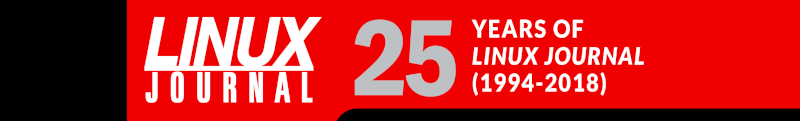Please respond to the question with a concise word or phrase:
What is the time period marked by the anniversary?

1994-2018